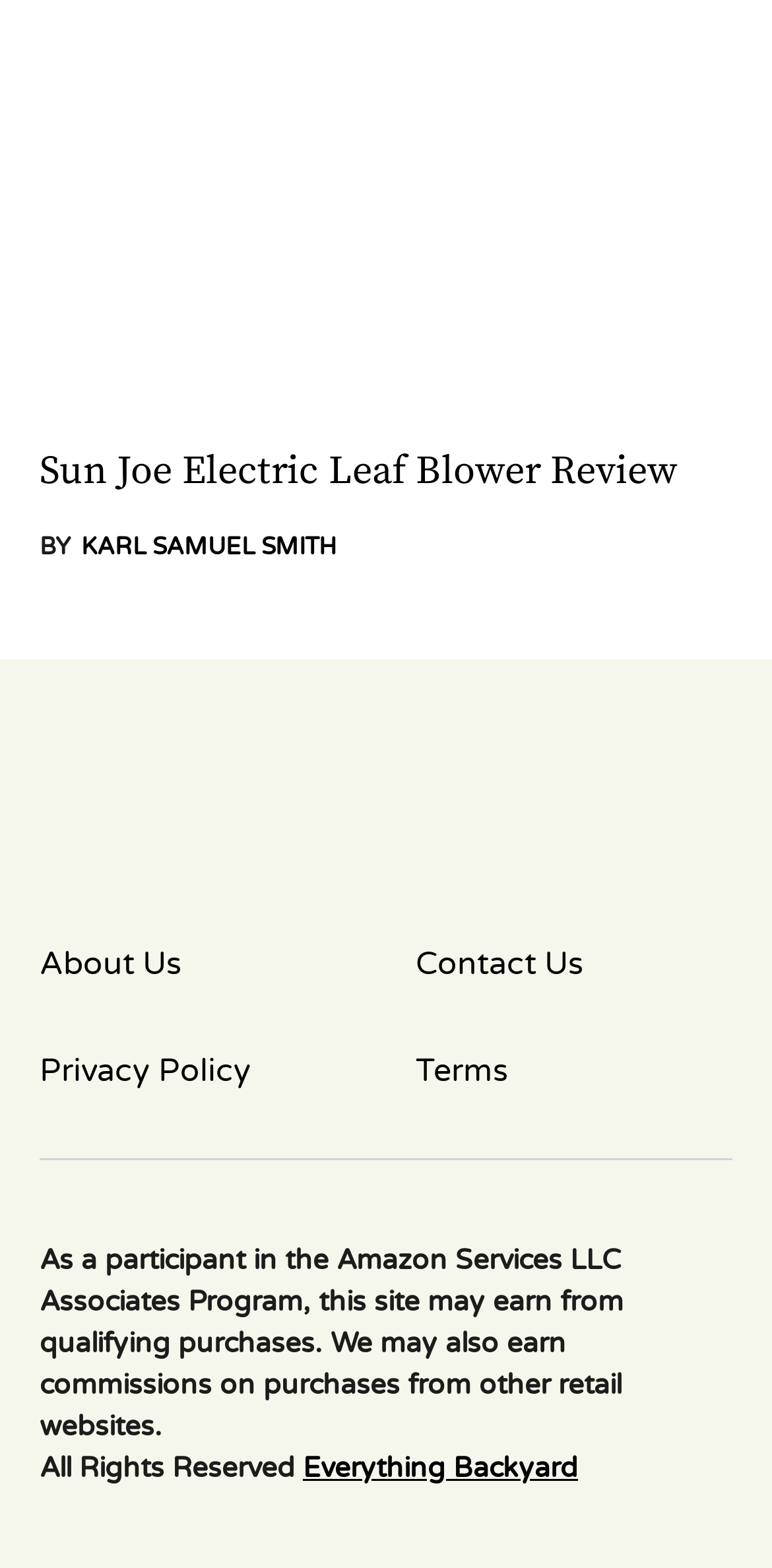Indicate the bounding box coordinates of the element that needs to be clicked to satisfy the following instruction: "read the Privacy Policy". The coordinates should be four float numbers between 0 and 1, i.e., [left, top, right, bottom].

[0.051, 0.668, 0.462, 0.698]